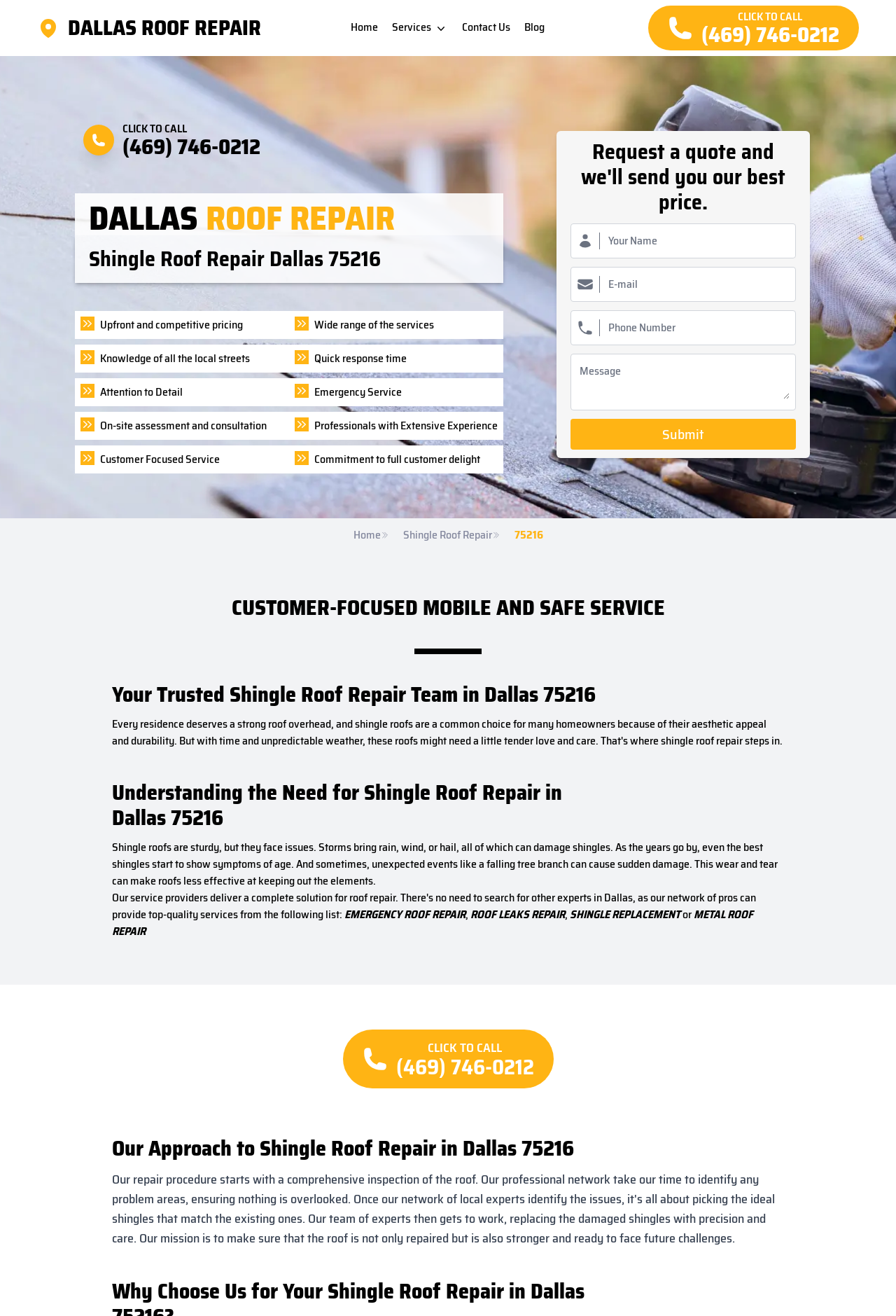Please provide the bounding box coordinates for the element that needs to be clicked to perform the following instruction: "Click the 'Services' button". The coordinates should be given as four float numbers between 0 and 1, i.e., [left, top, right, bottom].

[0.438, 0.014, 0.5, 0.028]